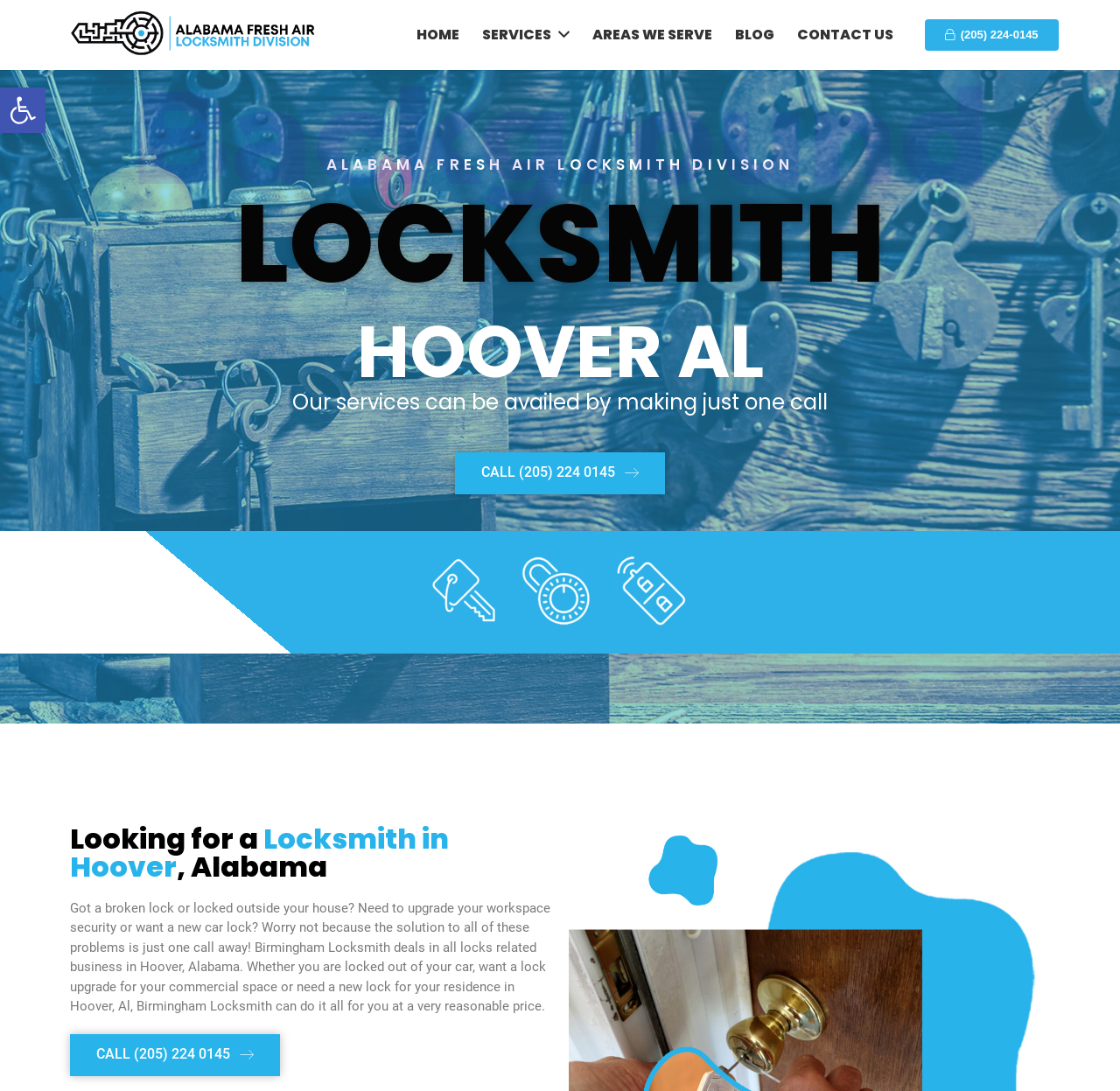Determine the bounding box of the UI component based on this description: "Areas We Serve". The bounding box coordinates should be four float values between 0 and 1, i.e., [left, top, right, bottom].

[0.519, 0.0, 0.646, 0.064]